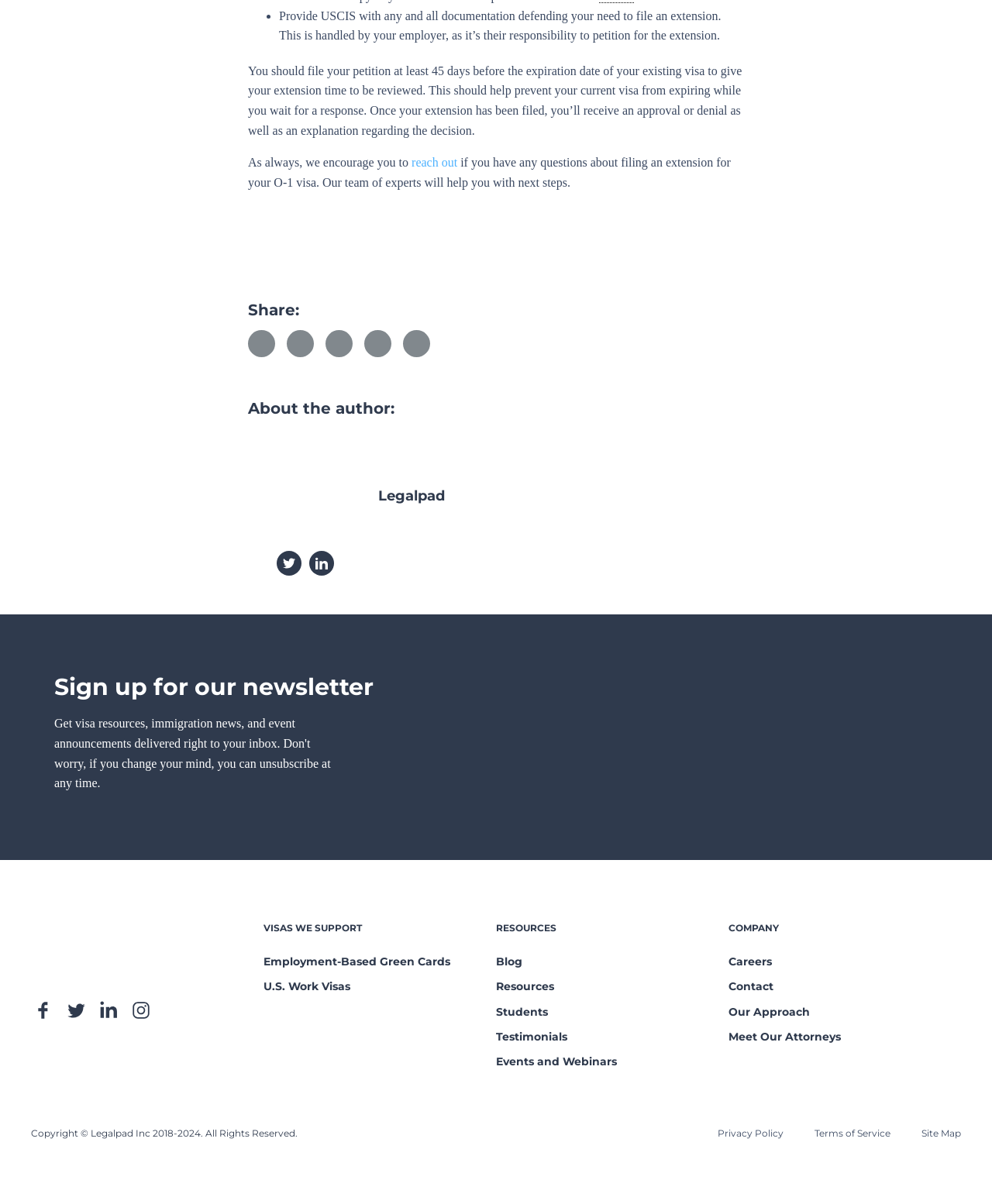Using the description: "reach out", determine the UI element's bounding box coordinates. Ensure the coordinates are in the format of four float numbers between 0 and 1, i.e., [left, top, right, bottom].

[0.415, 0.129, 0.461, 0.14]